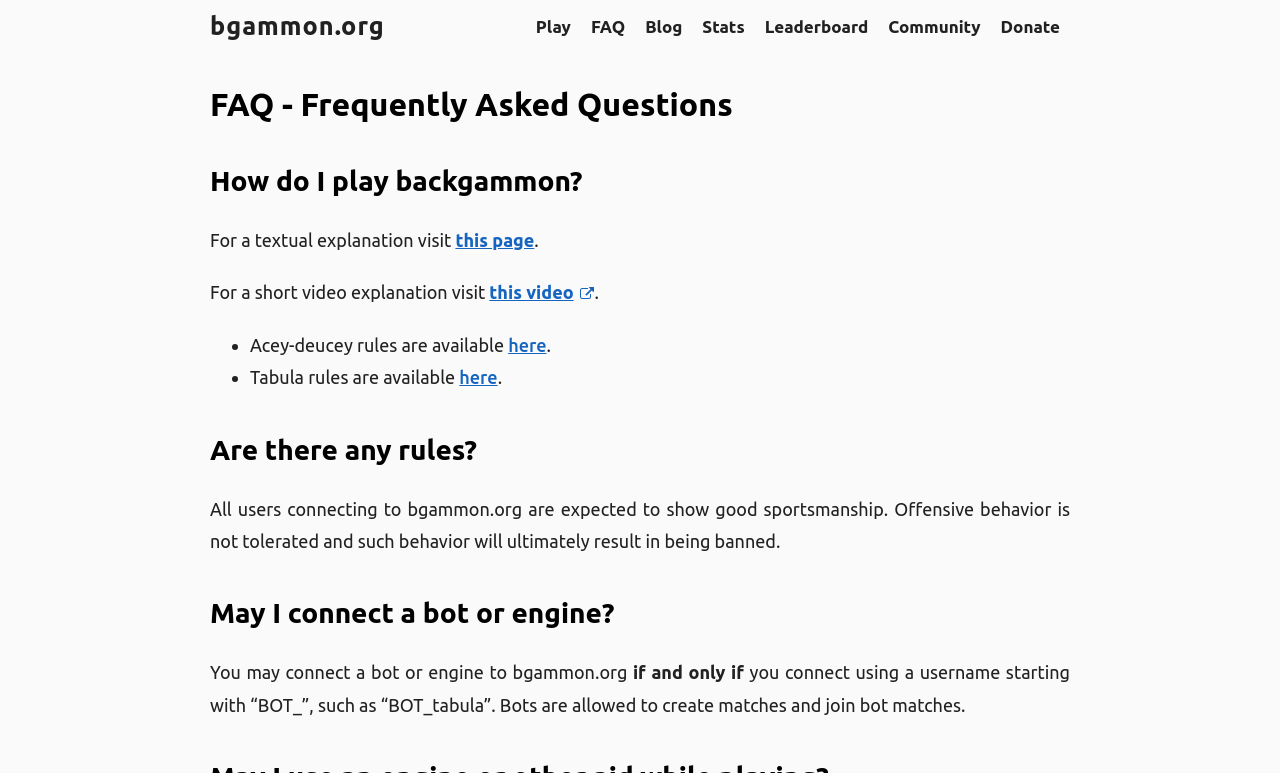Can I connect a bot or engine to bgammon.org?
Provide an in-depth and detailed explanation in response to the question.

The webpage allows users to connect a bot or engine to bgammon.org, but only if they connect using a username starting with 'BOT_', such as 'BOT_tabula'. This condition is specified under the heading 'May I connect a bot or engine?'.